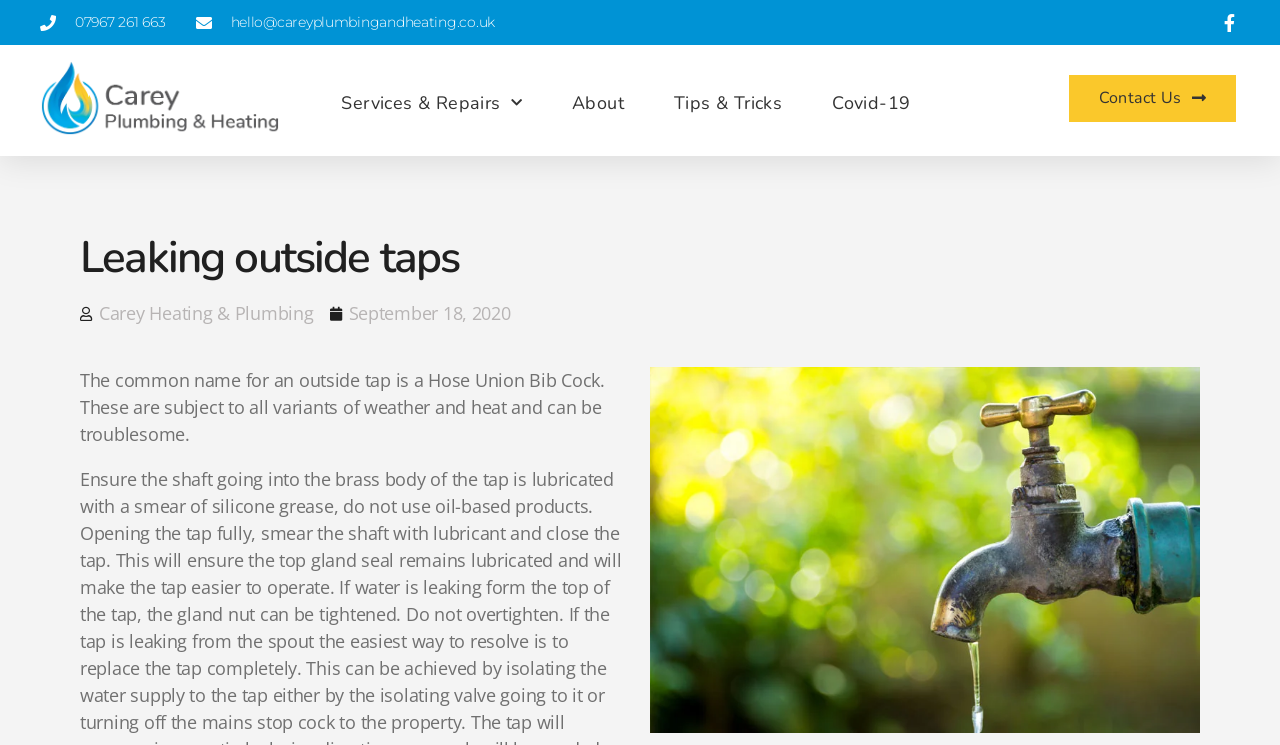Determine the bounding box coordinates for the clickable element to execute this instruction: "Go to Facebook". Provide the coordinates as four float numbers between 0 and 1, i.e., [left, top, right, bottom].

None